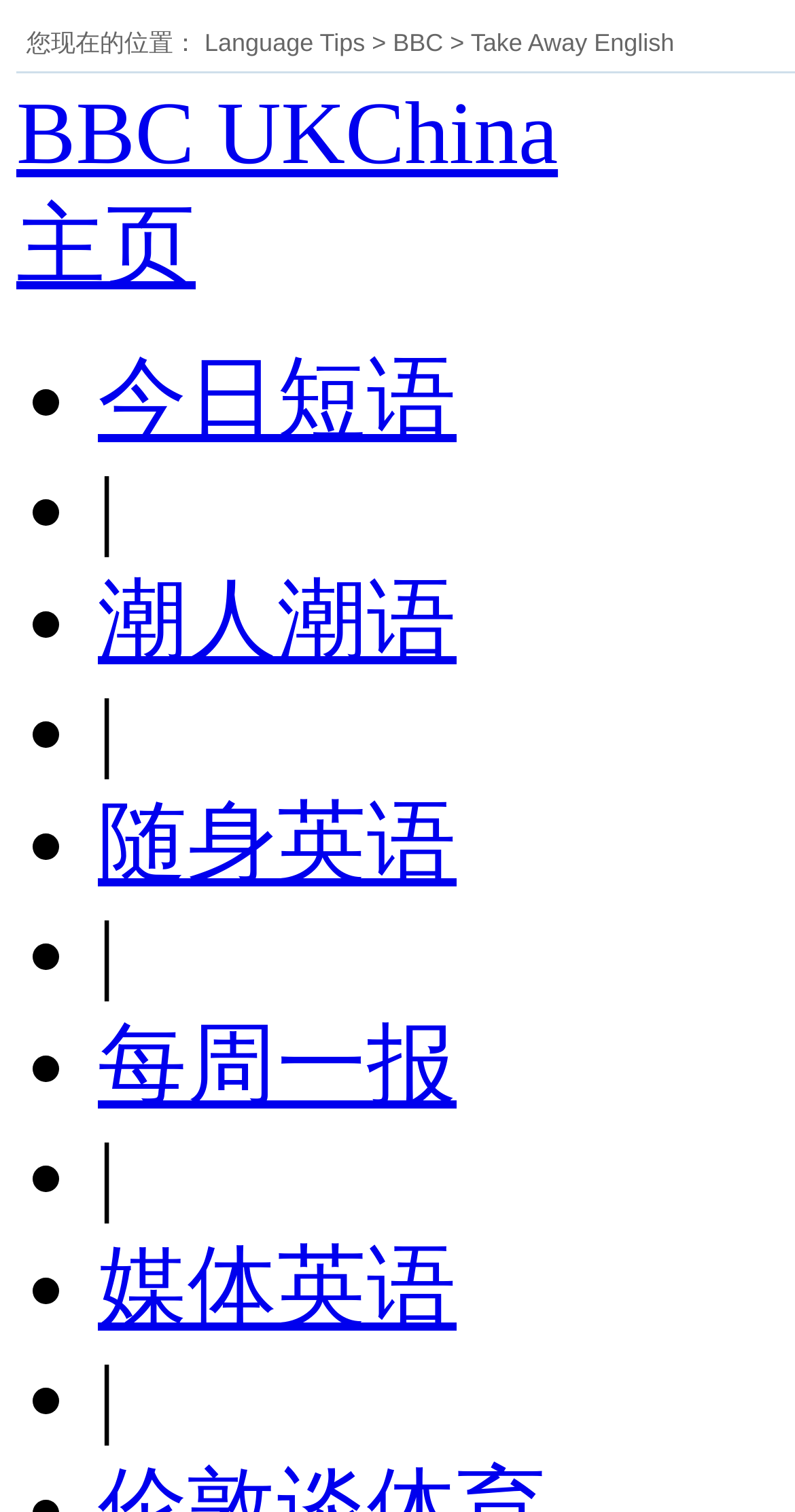Please find the bounding box coordinates of the element that needs to be clicked to perform the following instruction: "click Language Tips". The bounding box coordinates should be four float numbers between 0 and 1, represented as [left, top, right, bottom].

[0.257, 0.019, 0.459, 0.038]